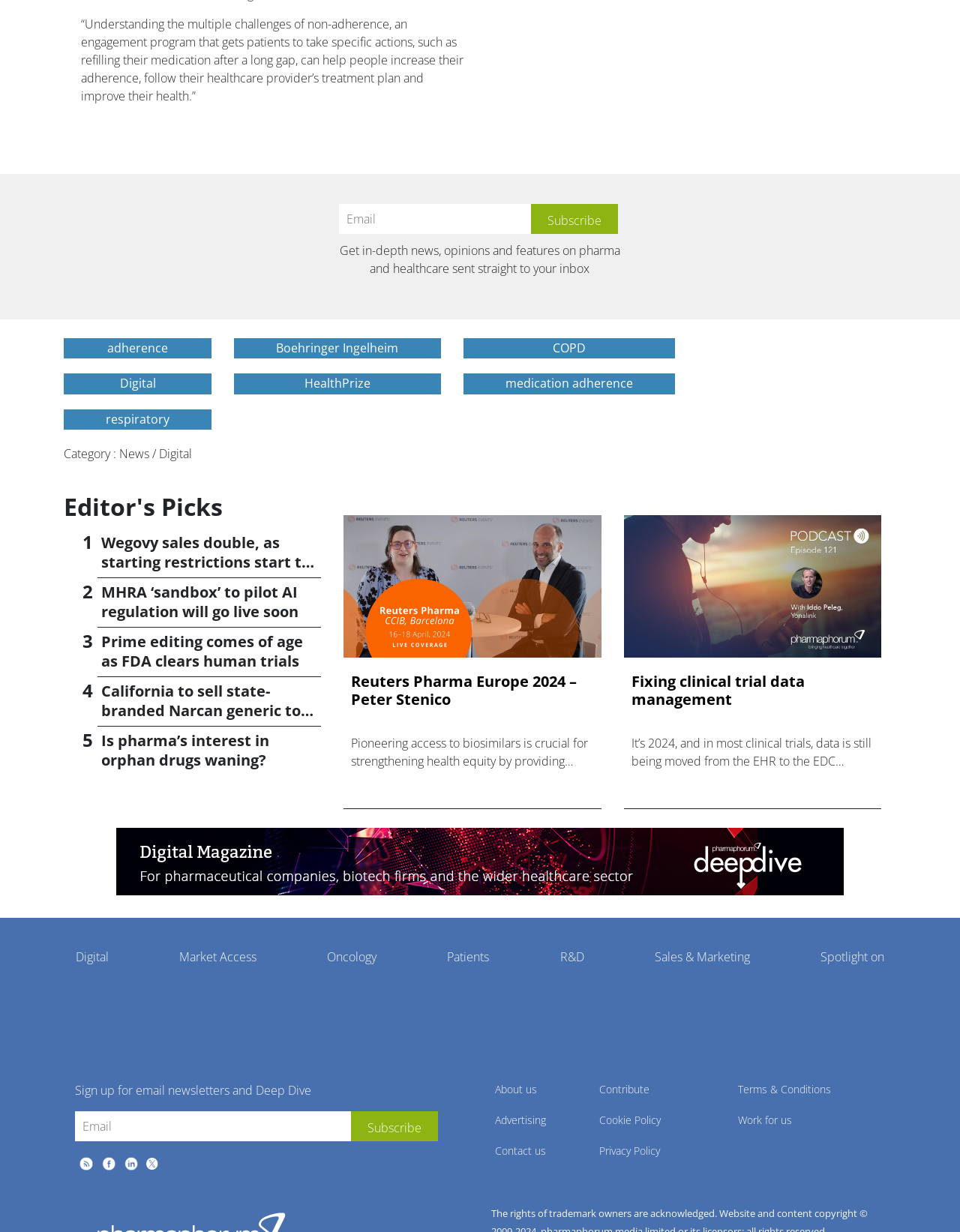Locate the coordinates of the bounding box for the clickable region that fulfills this instruction: "Explore the Digital category".

[0.868, 0.422, 0.898, 0.433]